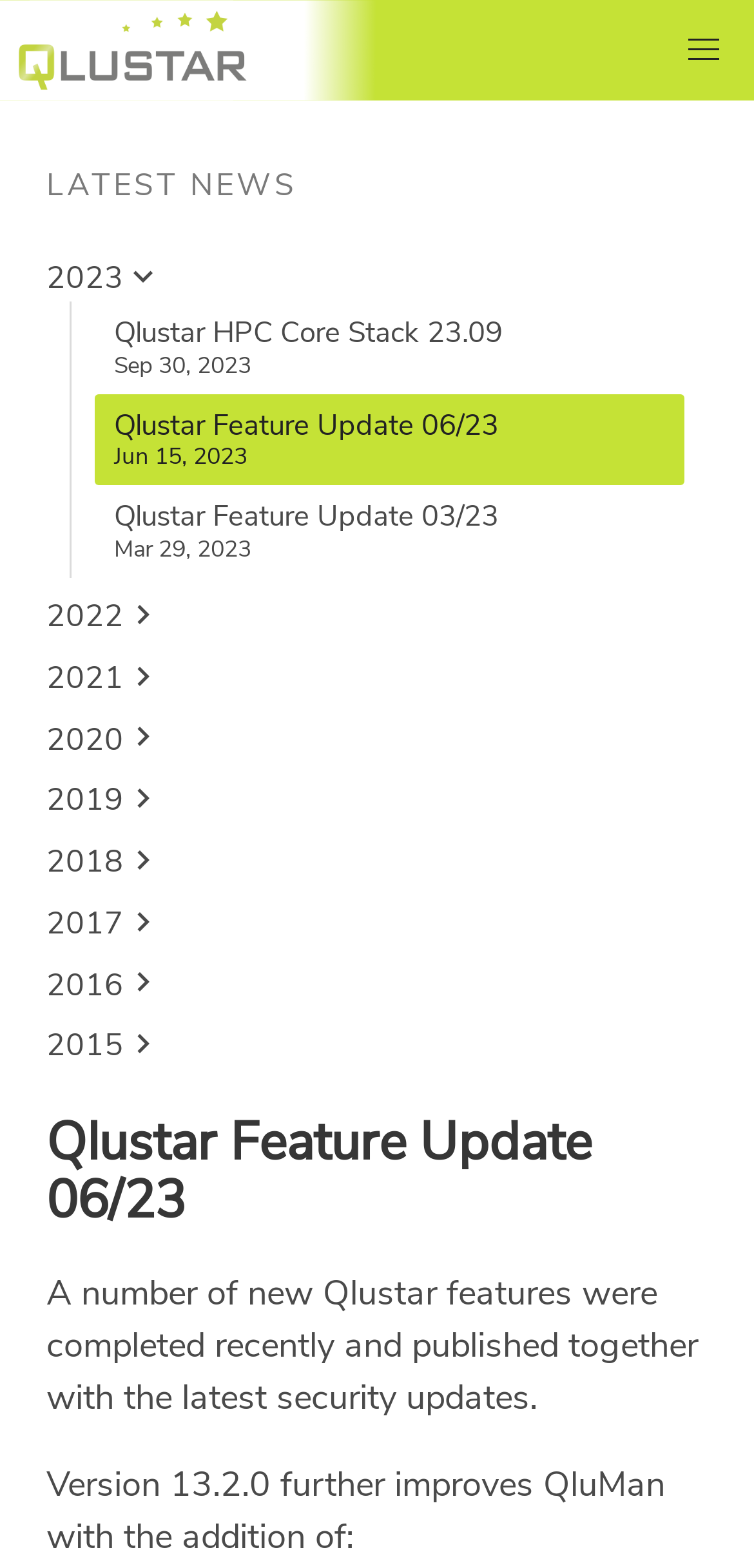What is the version of QluMan?
Give a detailed response to the question by analyzing the screenshot.

I found the answer by reading the text that says 'Version 13.2.0 further improves QluMan with the addition of:', which explicitly states the version of QluMan.